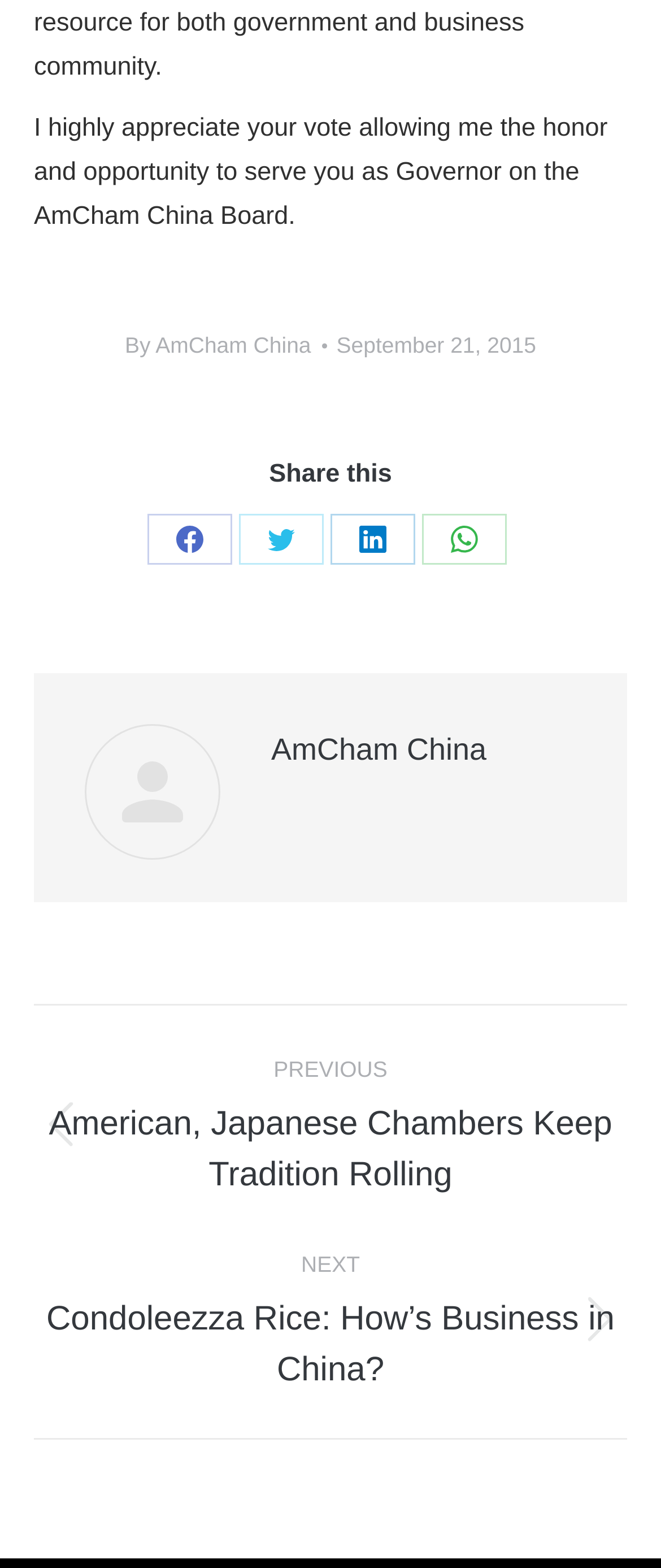Identify the bounding box coordinates for the UI element described as: "September 21, 2015".

[0.509, 0.207, 0.811, 0.234]